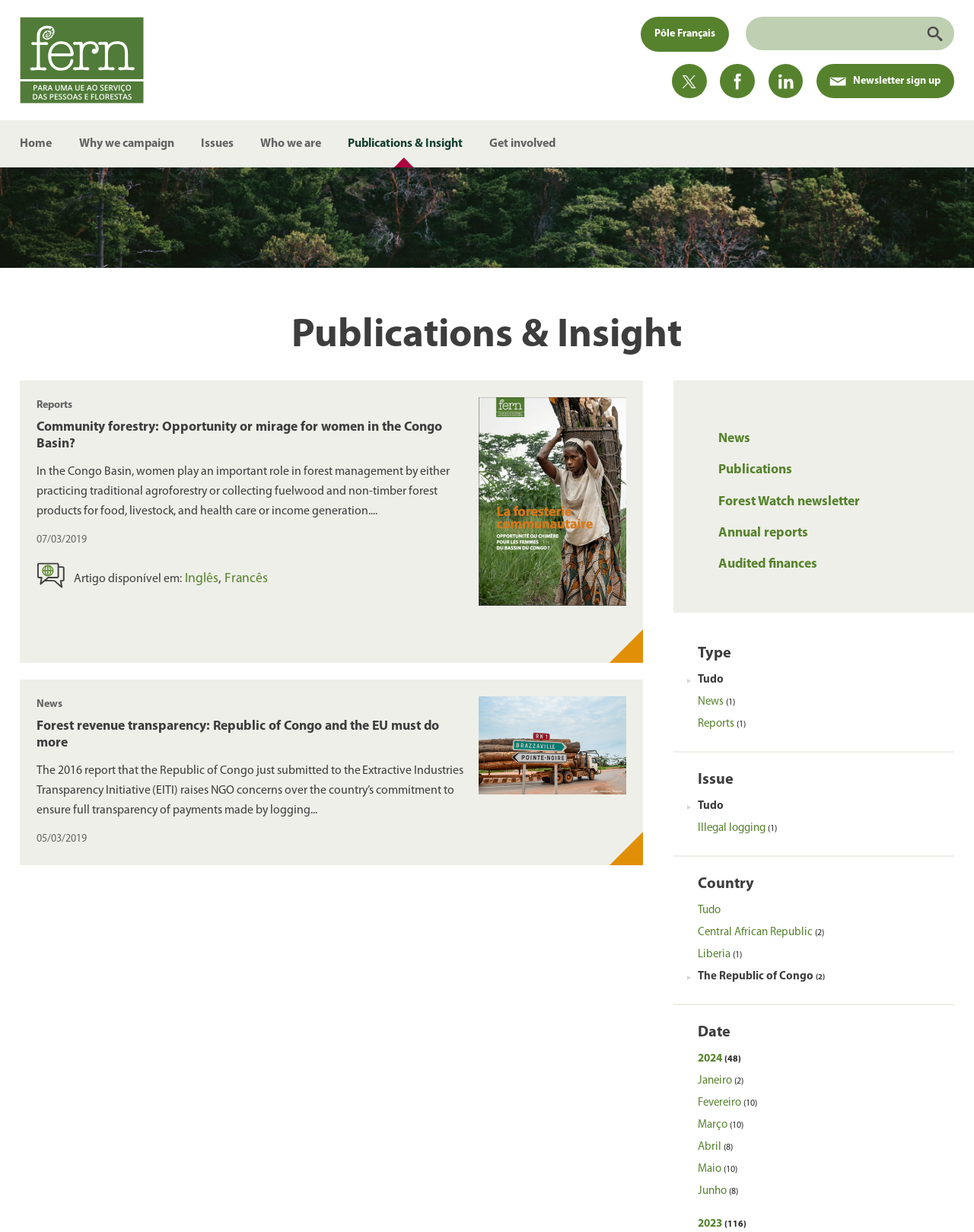Please specify the bounding box coordinates of the element that should be clicked to execute the given instruction: 'Visit the FCA website'. Ensure the coordinates are four float numbers between 0 and 1, expressed as [left, top, right, bottom].

None